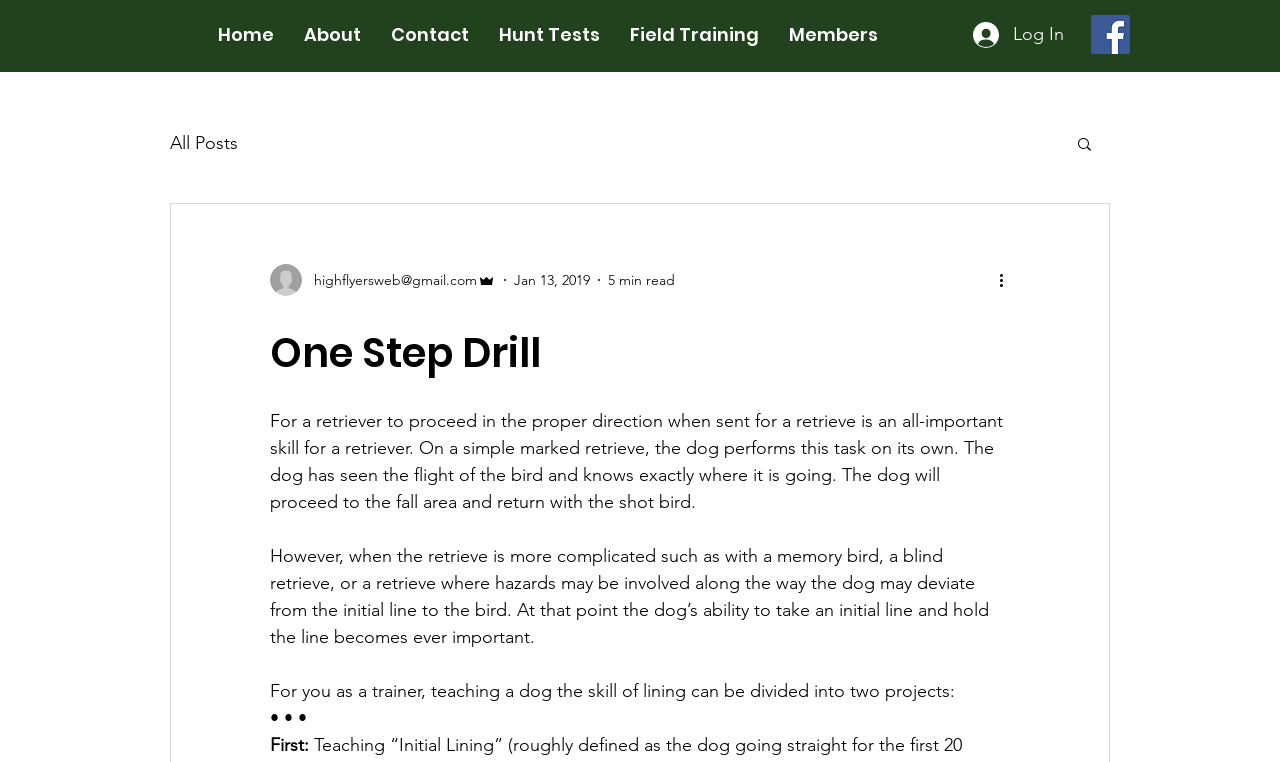Given the element description "About" in the screenshot, predict the bounding box coordinates of that UI element.

[0.225, 0.016, 0.293, 0.075]